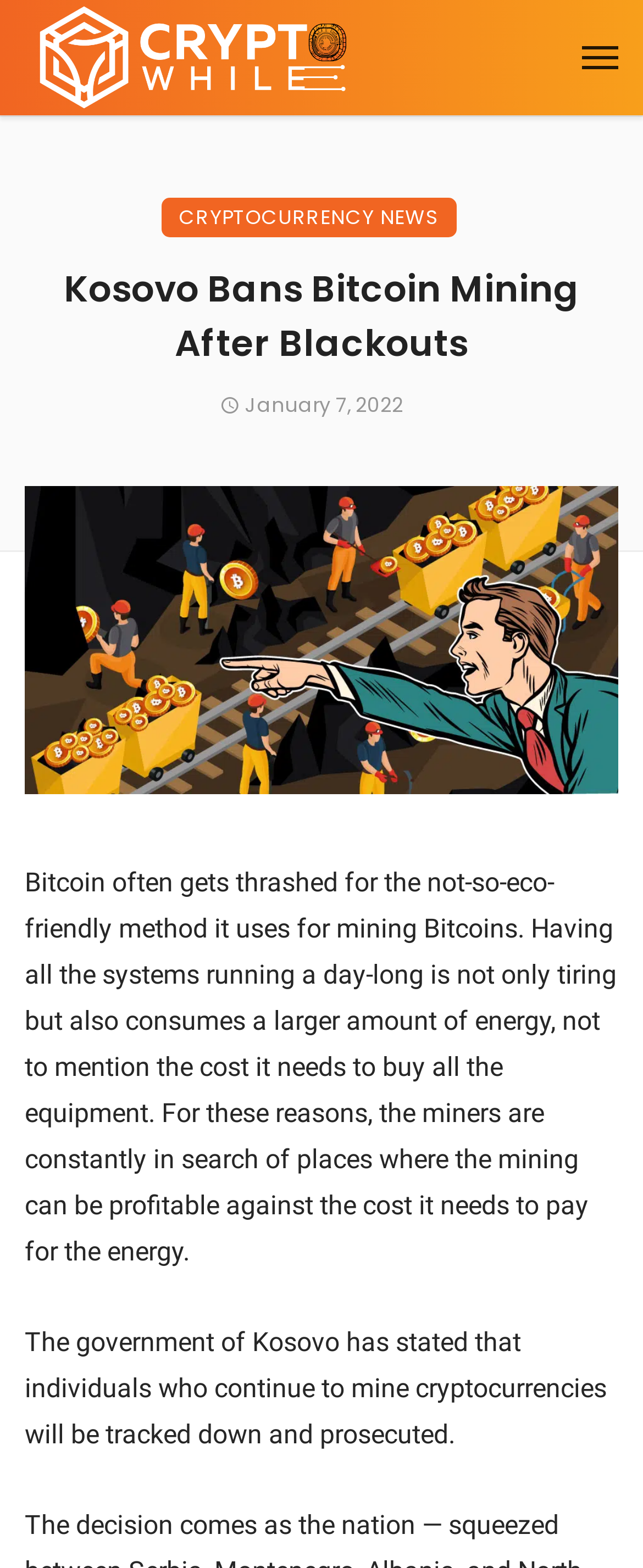Describe the webpage meticulously, covering all significant aspects.

The webpage is about the news of Kosovo banning bitcoin mining due to an energy crisis. At the top left corner, there is a logo image with a corresponding link. Below the logo, there is a heading that reads "Kosovo Bans Bitcoin Mining After Blackouts". To the right of the logo, there is a link with the text "CRYPTOCURRENCY NEWS". 

On the top right side, there is another link with no text. Below the heading, there is a timestamp indicating the article was published on January 7, 2022, at 12:54 pm. 

A large image related to the article takes up most of the top half of the page, spanning from the left edge to the right edge. Below the image, there are two paragraphs of text. The first paragraph discusses the environmental impact of bitcoin mining, explaining that it consumes a large amount of energy and is costly. The second paragraph states that the government of Kosovo will track down and prosecute individuals who continue to mine cryptocurrencies.